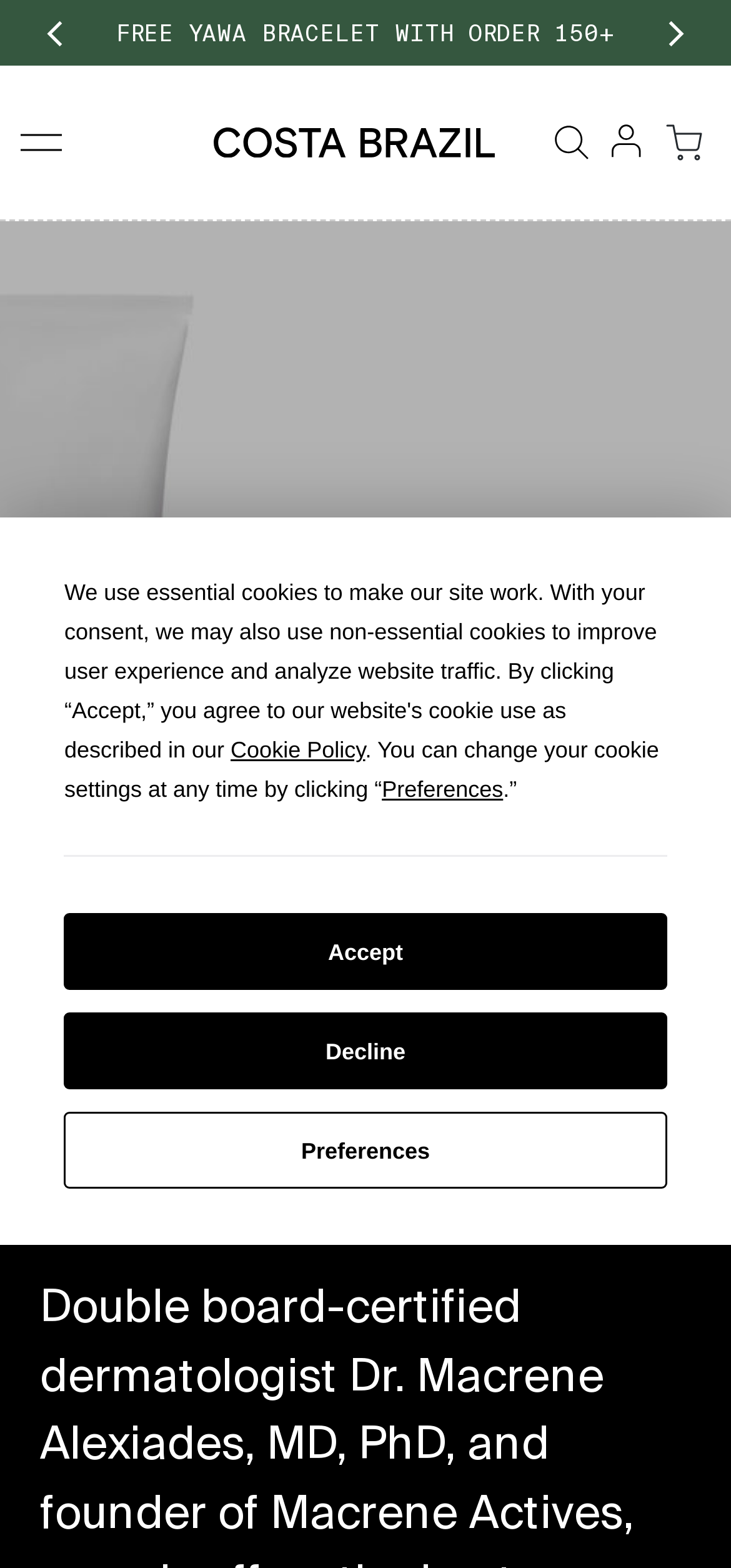Describe all the key features and sections of the webpage thoroughly.

The webpage is about Costa Brazil, an eco-beneficial beauty line founded by Francisco Costa. At the top of the page, there is a cookie consent prompt dialog with several buttons, including "Cookie Policy", "Preferences", "Decline", and "Accept". Below the dialog, there is an announcement region with a promotional text "FREE YAWA BRACELET WITH ORDER 150+".

The top navigation bar has several links, including a homepage link, a button to open the header drawer, a search button with a disclosure triangle, and a cart link with an accompanying image. The search button is located to the right of the header drawer button.

In the main content area, there are two headings. The first heading "EXPERTS" is located above the second heading "Winter Skin 101", which is the title of the webpage. The "Winter Skin 101" heading is centered horizontally and takes up a significant portion of the page width.

At the bottom of the page, there is a button with no text, located near the bottom right corner of the page.